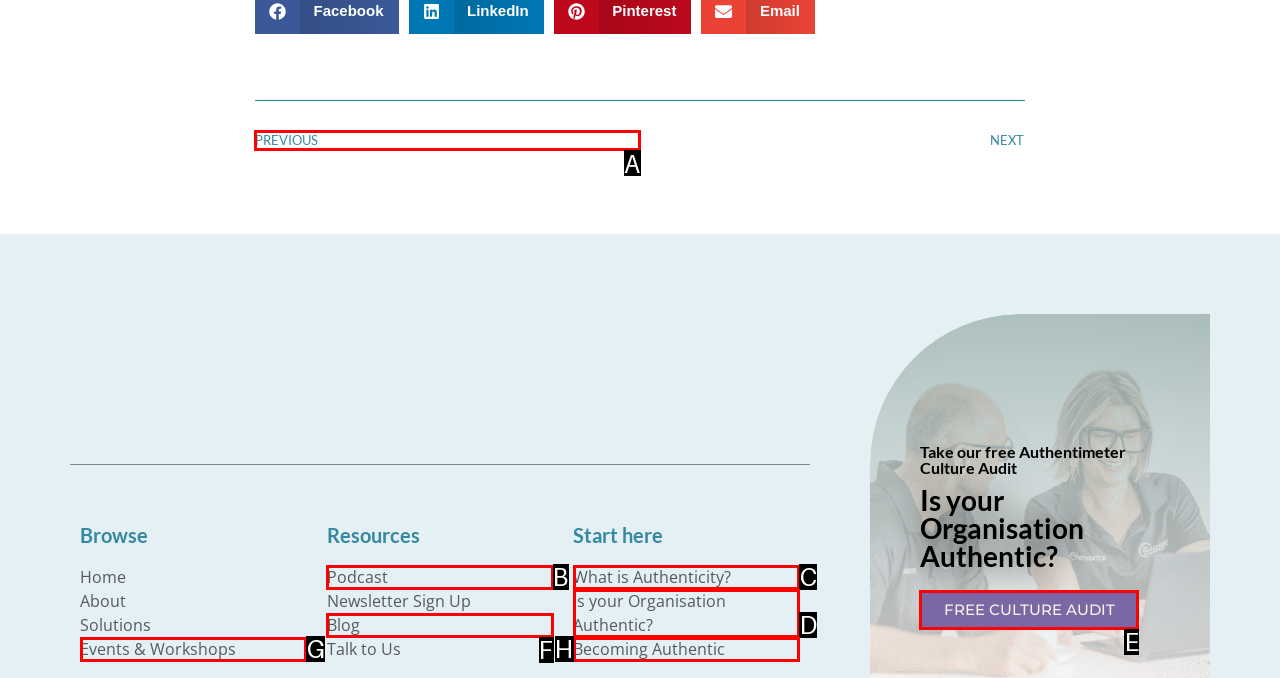For the task: Go to previous page, identify the HTML element to click.
Provide the letter corresponding to the right choice from the given options.

A